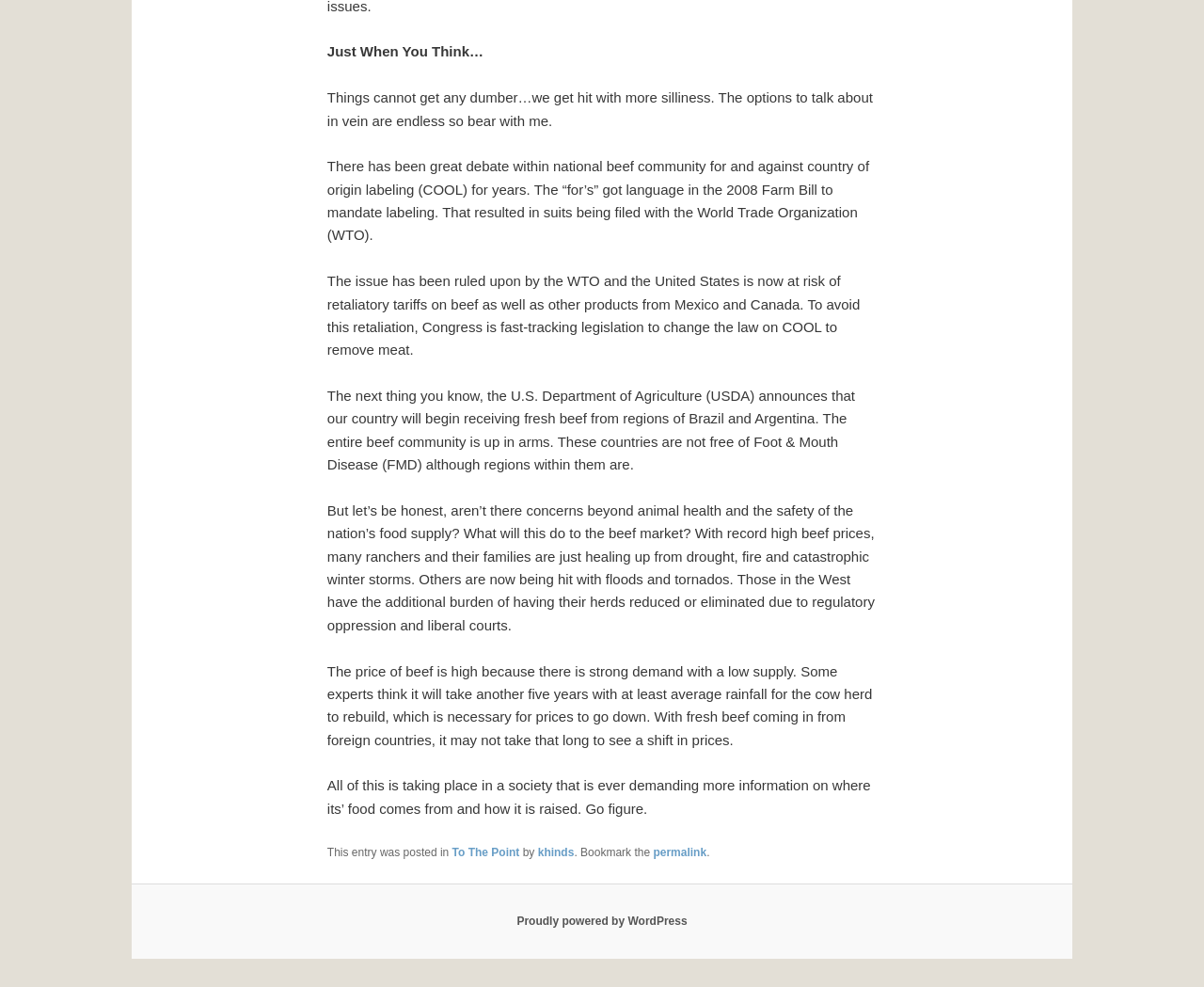What is the name of the author of the article?
Refer to the image and answer the question using a single word or phrase.

khinds